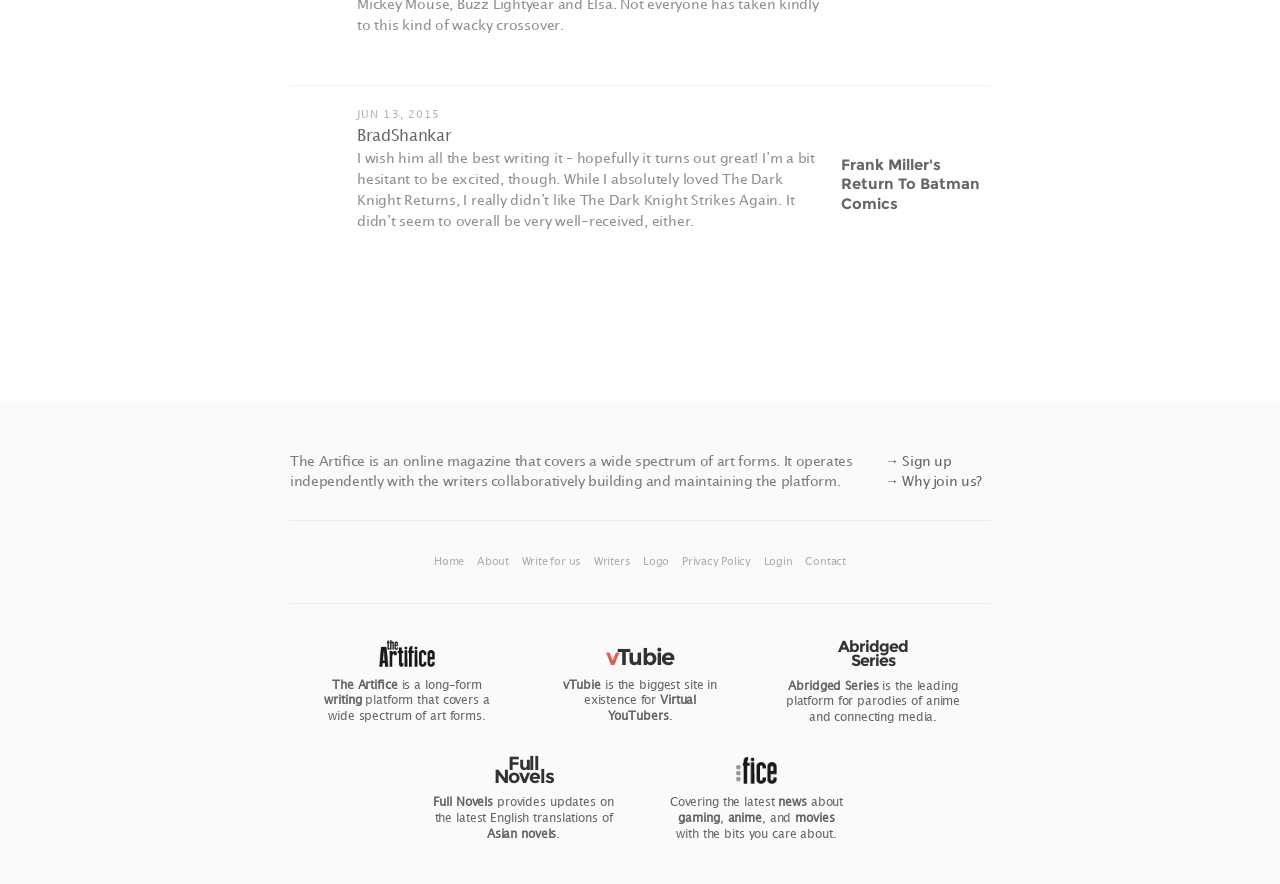Determine the bounding box coordinates of the region that needs to be clicked to achieve the task: "Visit the 'Home' page".

[0.339, 0.627, 0.365, 0.642]